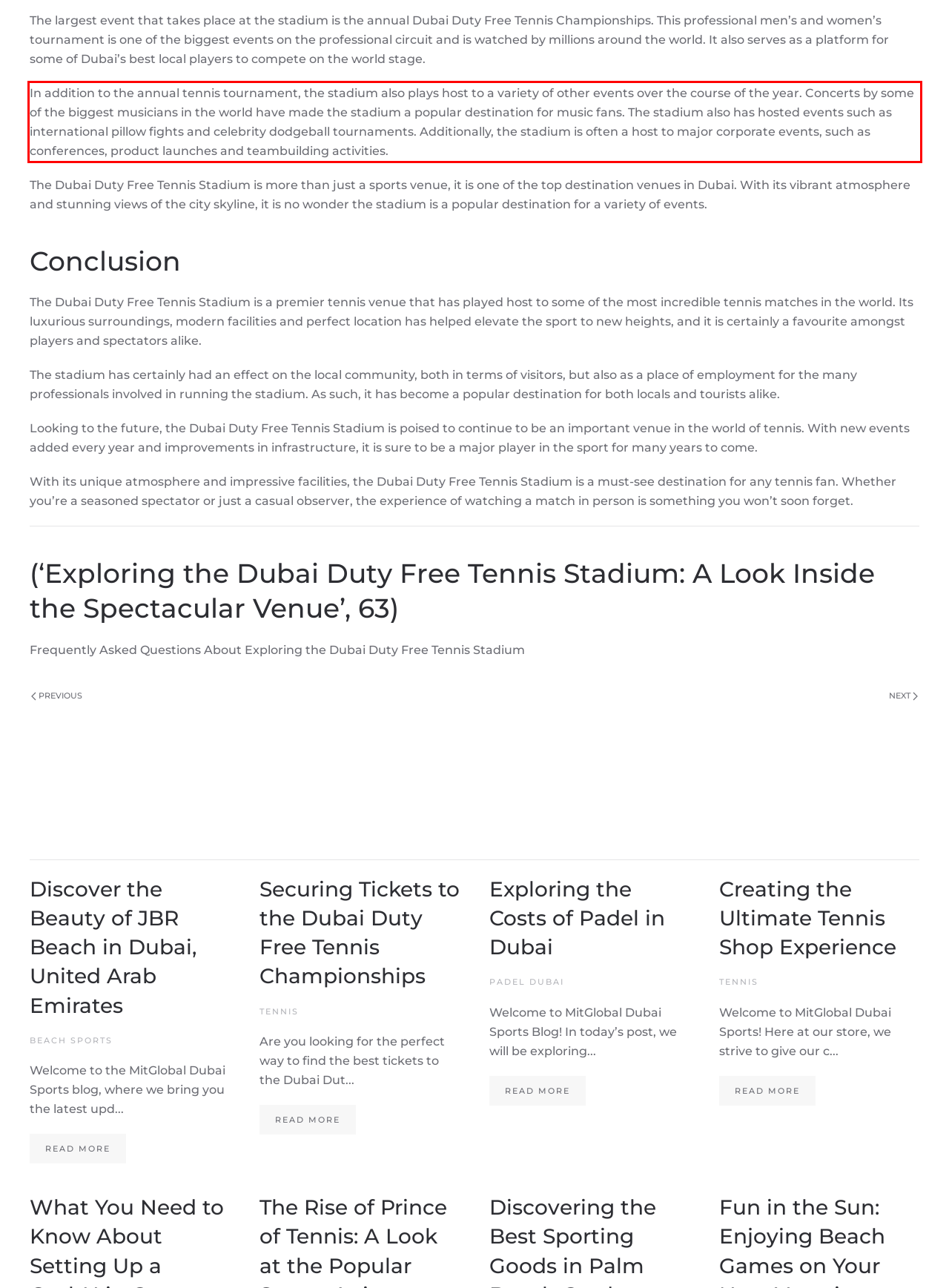Your task is to recognize and extract the text content from the UI element enclosed in the red bounding box on the webpage screenshot.

In addition to the annual tennis tournament, the stadium also plays host to a variety of other events over the course of the year. Concerts by some of the biggest musicians in the world have made the stadium a popular destination for music fans. The stadium also has hosted events such as international pillow fights and celebrity dodgeball tournaments. Additionally, the stadium is often a host to major corporate events, such as conferences, product launches and teambuilding activities.